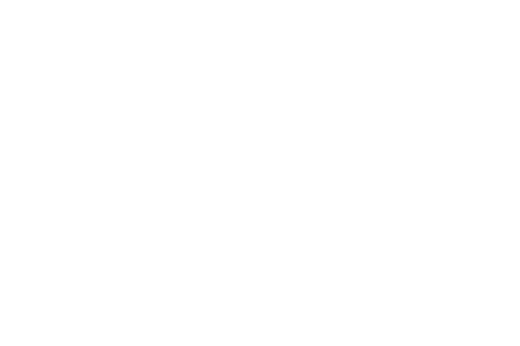Give a comprehensive caption for the image.

The image showcases a Low Noise Soya Bean Oil Refining Machine, specifically designed for the extraction of crude oil. This machine reflects advanced engineering, aimed at providing efficient and high-quality oil processing with minimal operational noise. Key features include its robust design, tailored for the extraction of various oils such as soybean, peanut, sesame, and rapeseed. The machine's model number, LW-2, highlights its specific configuration aimed at ensuring optimal performance and reliability. This equipment is suitable for suppliers in the edible oil processing industry, promising a production capacity of 1000 kg per day, making it an excellent addition for those seeking to enhance their refining capabilities.